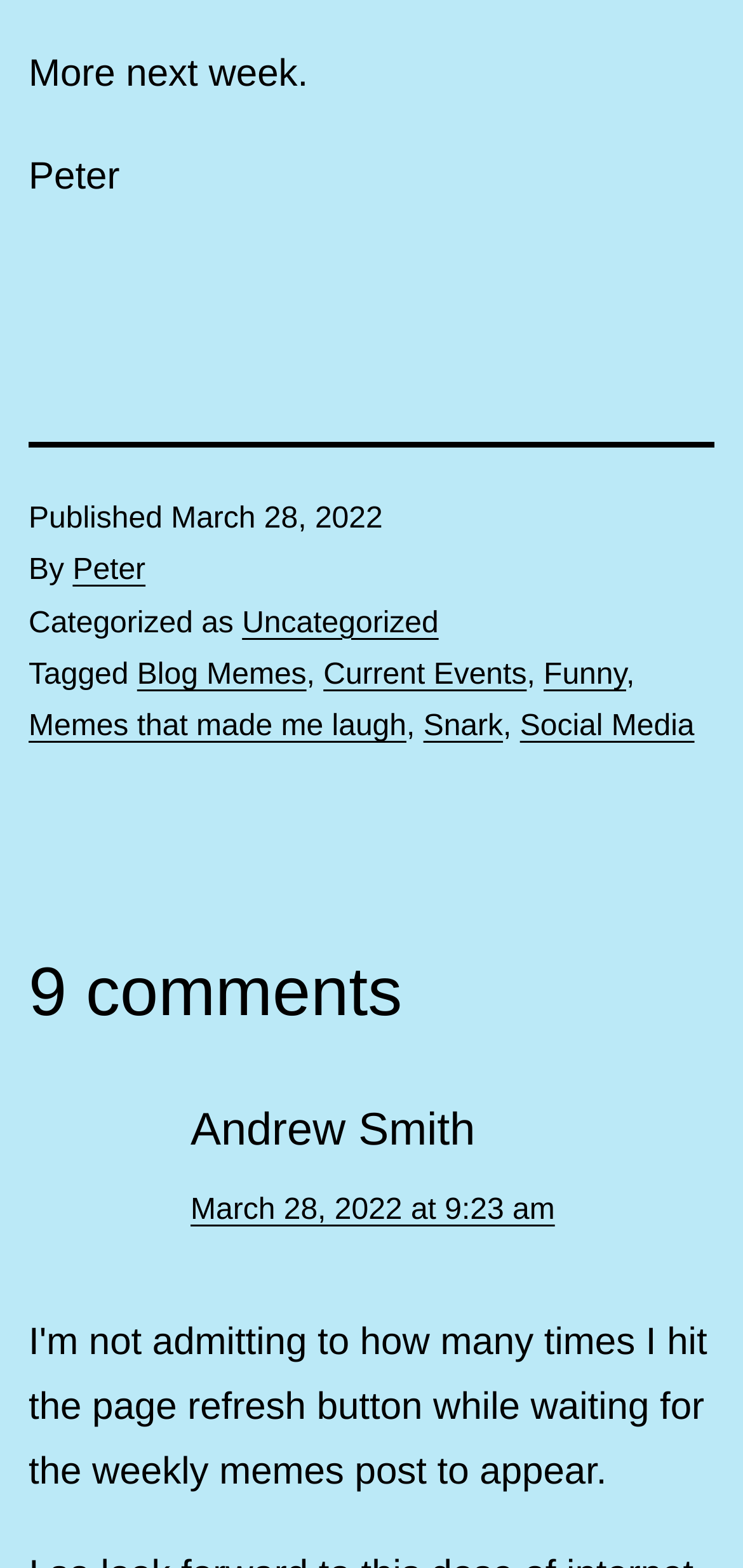Please find the bounding box coordinates of the element that needs to be clicked to perform the following instruction: "Check out Blog Memes". The bounding box coordinates should be four float numbers between 0 and 1, represented as [left, top, right, bottom].

[0.184, 0.42, 0.412, 0.441]